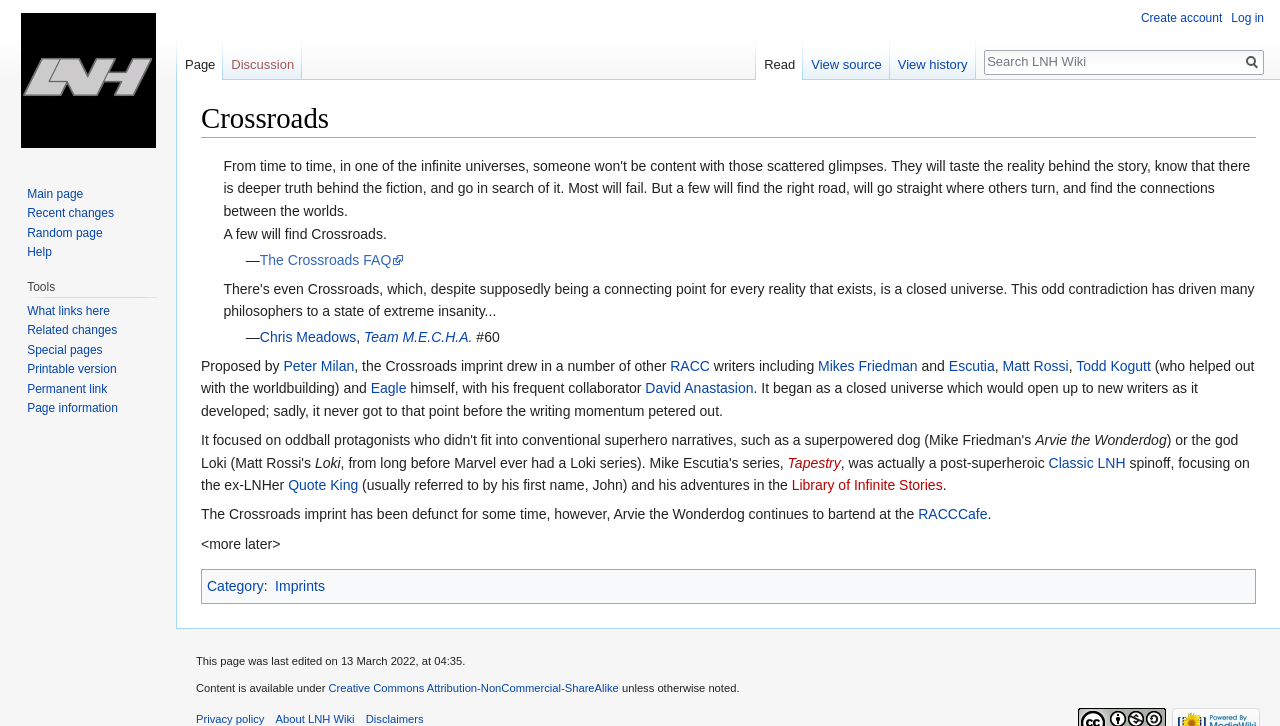Write an exhaustive caption that covers the webpage's main aspects.

The webpage is about Crossroads, a defunct imprint of the LNH Wiki. At the top, there is a heading with the title "Crossroads" and two links to "Jump to navigation" and "Jump to search". Below the title, there is a description list with details about Crossroads, including a brief introduction, a link to the Crossroads FAQ, and information about its proposed creator, Peter Milan.

The page also lists several writers who contributed to Crossroads, including Chris Meadows, Team M.E.C.H.A., and others. Additionally, there are links to related topics, such as RACC, Mikes Friedman, Escutia, Matt Rossi, and Todd Kogutt.

Further down, there is a section about Arvie the Wonderdog, a character who continues to bartend at the RACCCafe, and a link to the Library of Infinite Stories. The page also mentions that the Crossroads imprint has been defunct for some time.

On the right side of the page, there are several navigation menus, including "Personal tools", "Namespaces", "Views", and "Tools". These menus provide links to various functions, such as creating an account, logging in, viewing page history, and searching the wiki.

At the bottom of the page, there is a link to the main page and a search bar with a "Go" button. Overall, the page provides information about Crossroads and its related topics, as well as navigation menus to access other parts of the LNH Wiki.